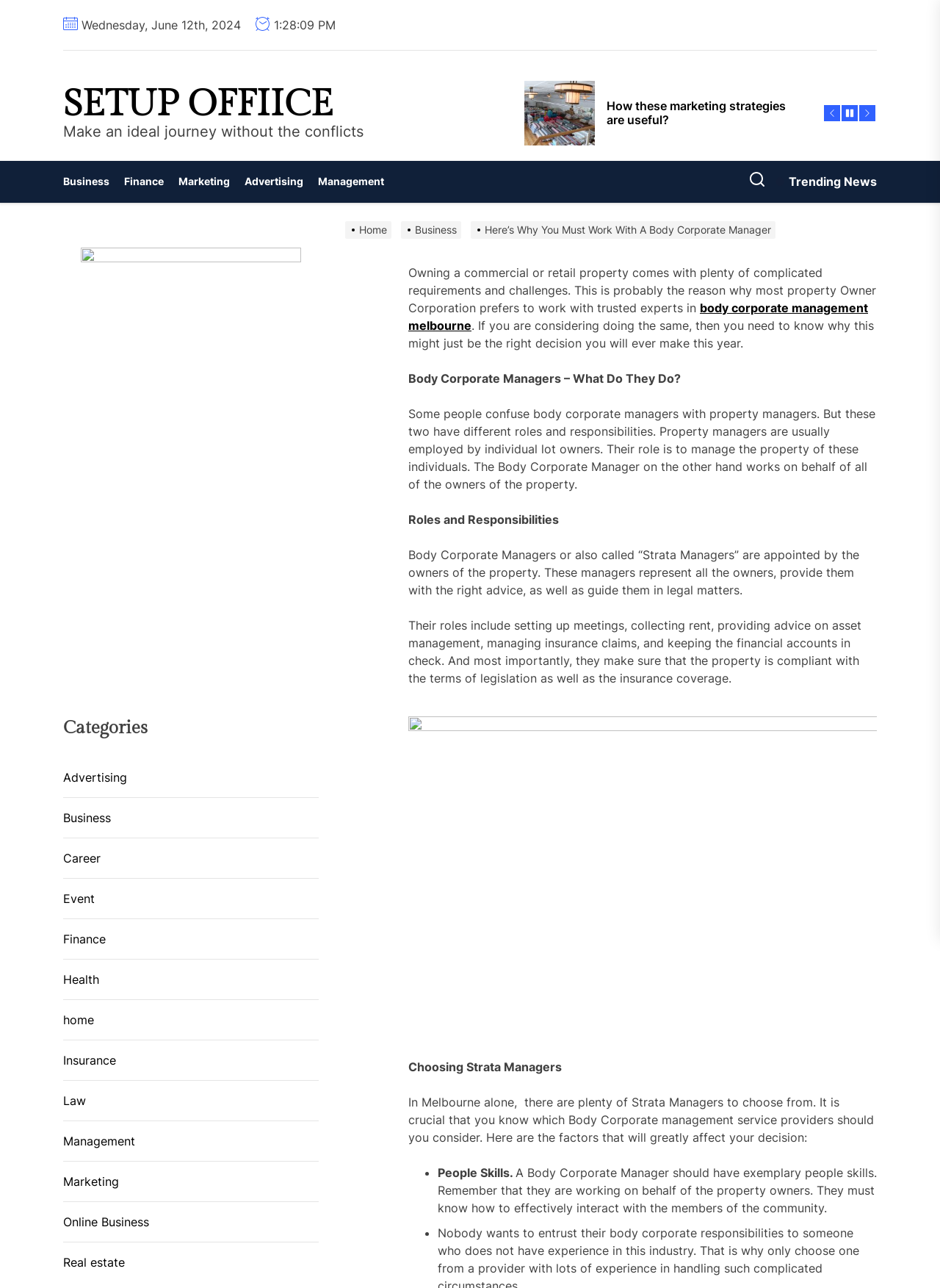Produce an extensive caption that describes everything on the webpage.

This webpage appears to be an article or blog post discussing the importance of working with a body corporate manager for commercial or retail property owners. At the top of the page, there is a date "Wednesday, June 12th, 2024" and a link to "SETUP OFFIICE" with a brief tagline "Make an ideal journey without the conflicts". 

Below this, there is a horizontal navigation menu with links to various categories such as "Business", "Finance", "Marketing", and "Management". 

The main content of the page is divided into sections, with headings and paragraphs of text. The first section discusses the challenges of owning a commercial or retail property and why working with a trusted body corporate manager is beneficial. 

The next section explains the roles and responsibilities of a body corporate manager, including setting up meetings, collecting rent, and managing insurance claims. 

Further down the page, there is a section on choosing a strata manager, with factors to consider such as people skills. 

On the right-hand side of the page, there is a list of categories with links to related topics such as "Advertising", "Business", "Career", and "Finance". 

There are also several buttons and icons scattered throughout the page, including social media buttons and a "Trending News" button.